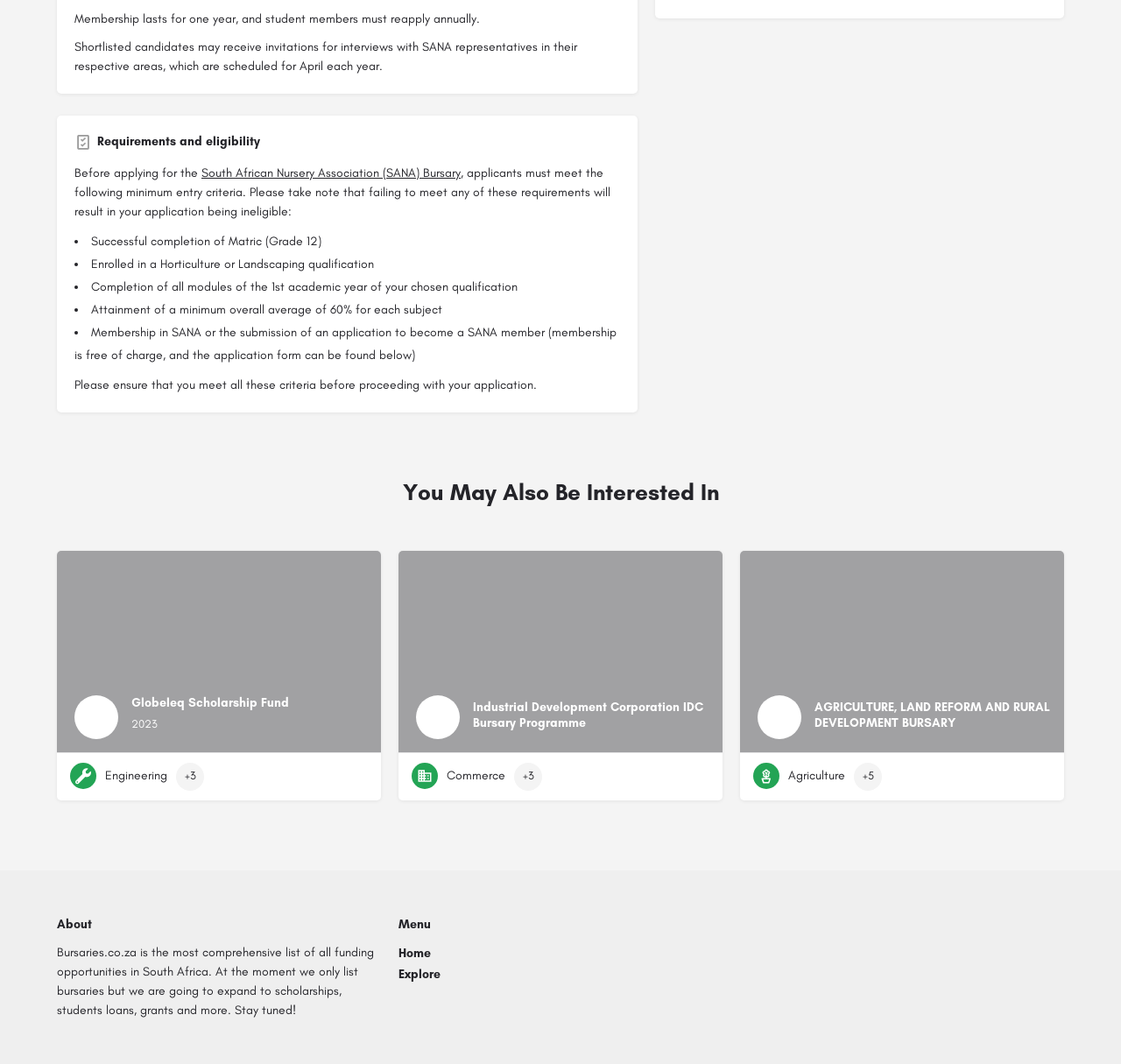Identify the bounding box coordinates of the region that should be clicked to execute the following instruction: "Read the 'Requirements and eligibility' section".

[0.087, 0.125, 0.232, 0.142]